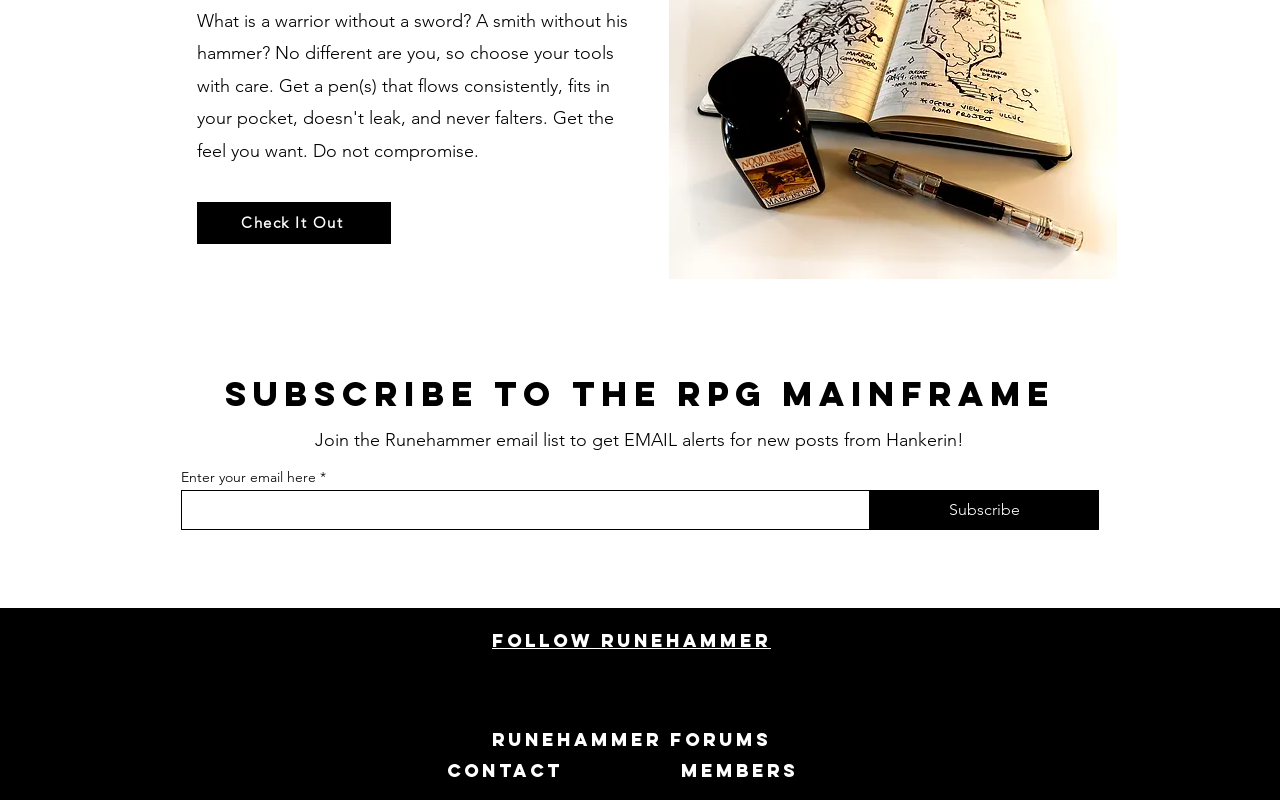Locate the bounding box coordinates of the area that needs to be clicked to fulfill the following instruction: "Subscribe to the email list". The coordinates should be in the format of four float numbers between 0 and 1, namely [left, top, right, bottom].

[0.141, 0.612, 0.68, 0.662]